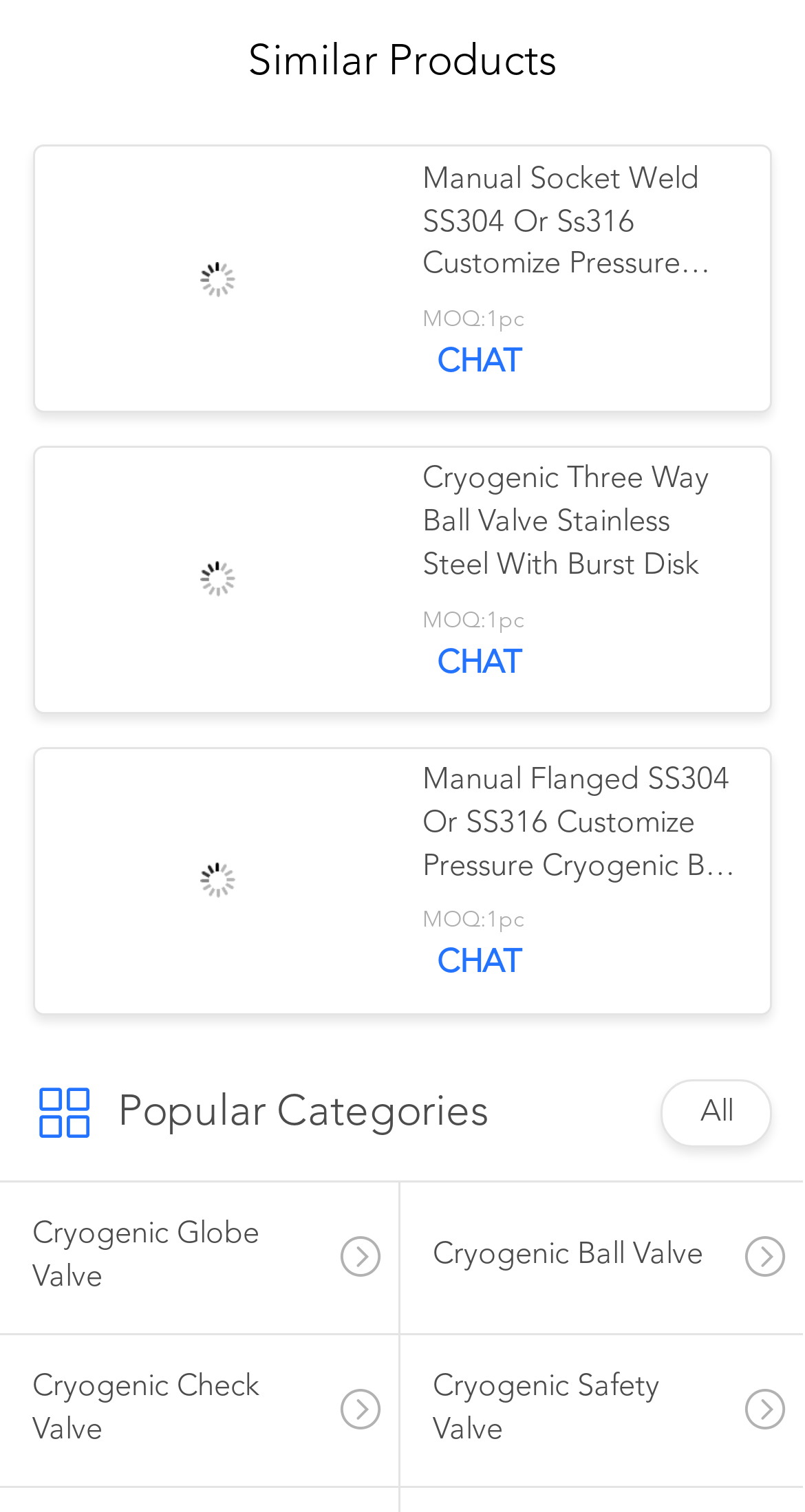What is the purpose of the 'CHAT' links on the page?
Look at the screenshot and provide an in-depth answer.

The purpose of the 'CHAT' links on the page can be inferred by considering the context in which they appear, which is next to product information and minimum order quantities, suggesting that they are meant to facilitate communication with the seller.